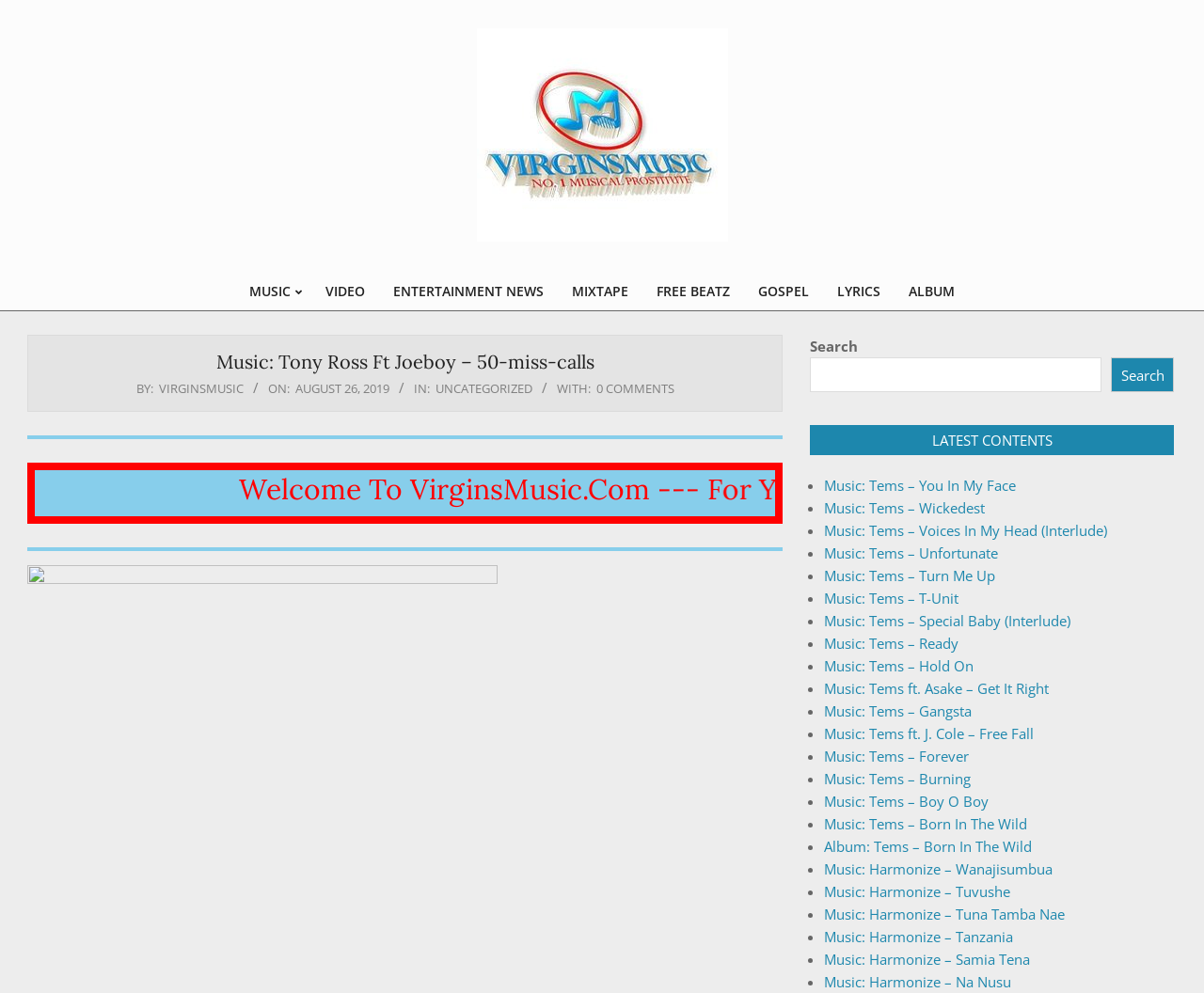Respond to the question with just a single word or phrase: 
What is the format of the date displayed on the webpage?

Day, Month, Year, Time